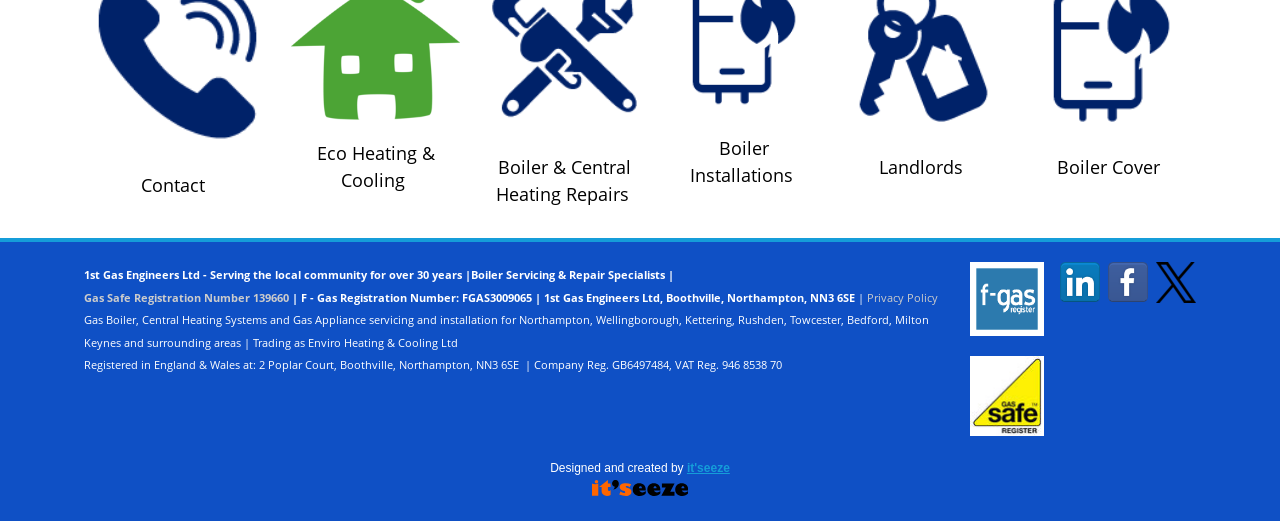What social media platforms does the company have a presence on?
Could you please answer the question thoroughly and with as much detail as possible?

The social media presence of the company can be found in the bottom section of the webpage, where there are links to the company's profiles on LinkedIn, Facebook, and Twitter.